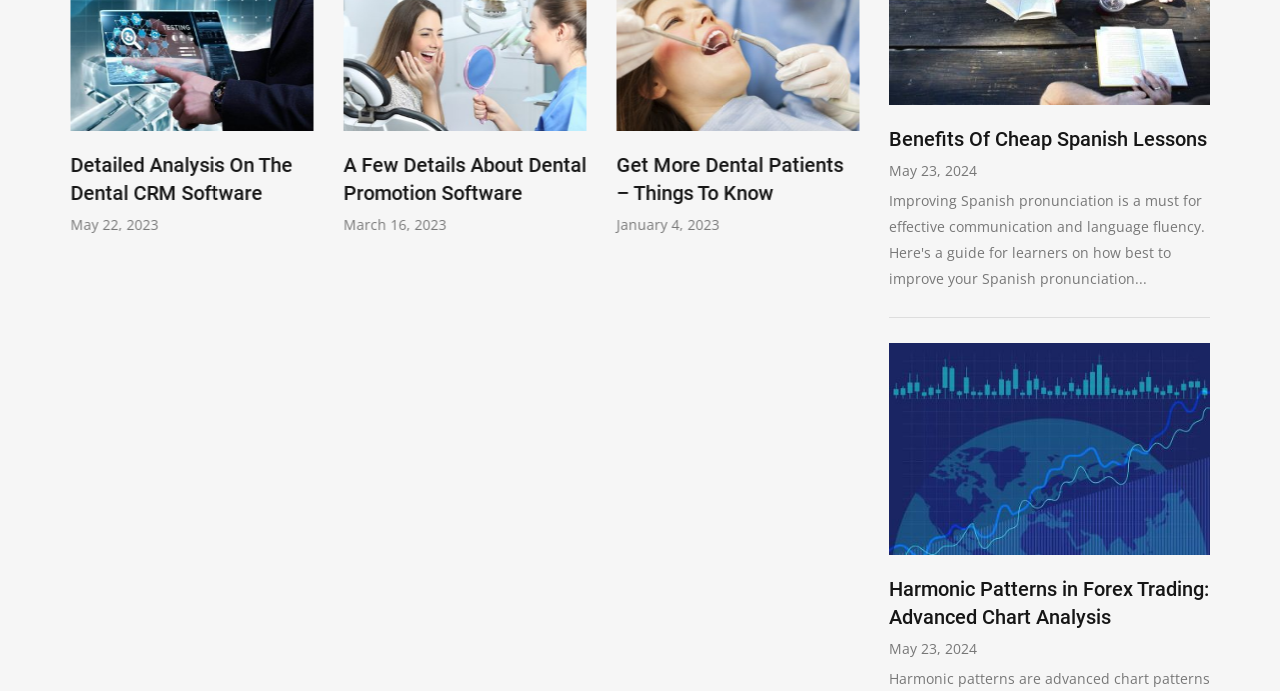Please find and report the bounding box coordinates of the element to click in order to perform the following action: "go to the page 'Get More Dental Patients – Things To Know'". The coordinates should be expressed as four float numbers between 0 and 1, in the format [left, top, right, bottom].

[0.481, 0.221, 0.659, 0.297]